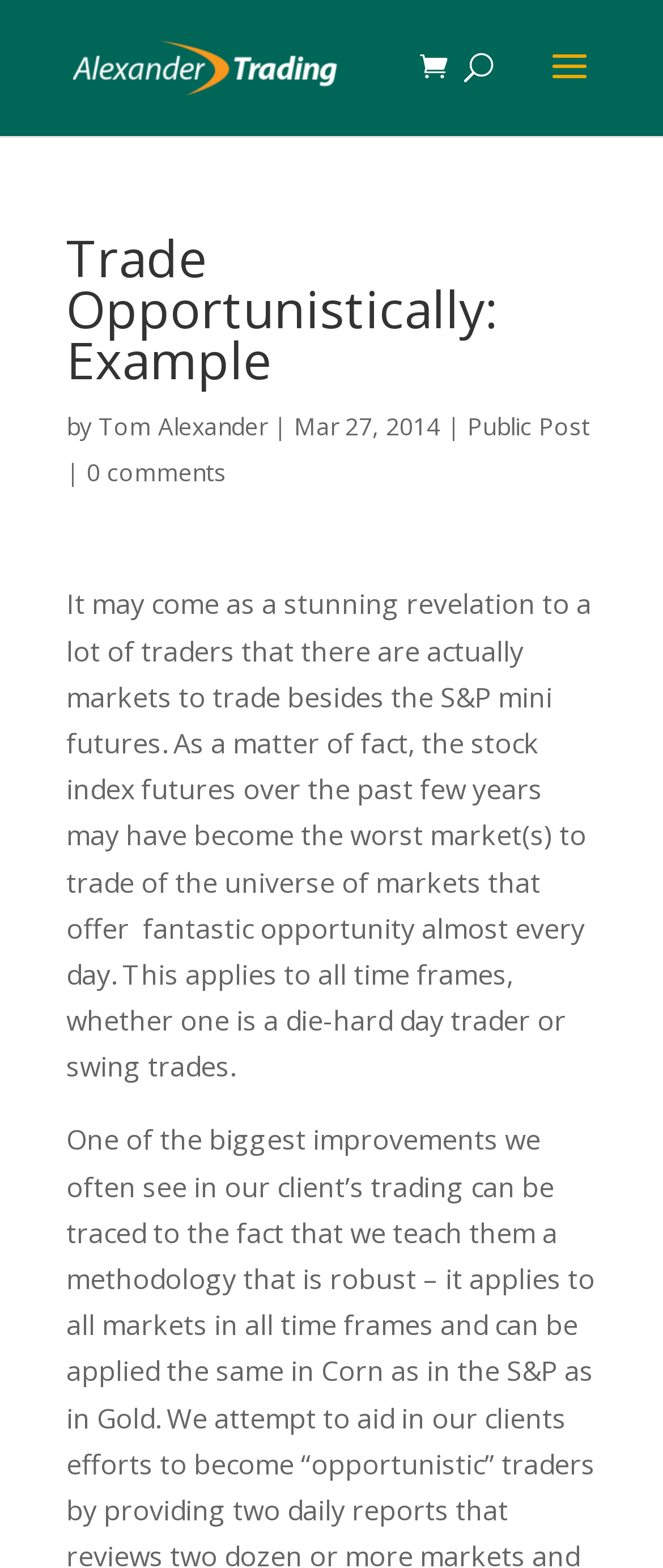Offer a detailed explanation of the webpage layout and contents.

The webpage is about trading opportunities, specifically discussing markets beyond the S&P mini futures. At the top-left corner, there is a link to "Alexander Trading" accompanied by an image with the same name. On the top-right side, there is a search bar spanning almost half of the page's width. 

Below the search bar, a heading "Trade Opportunistically: Example" is centered, followed by the author's information, including the name "Tom Alexander" and the date "Mar 27, 2014". A link to "Public Post" is located on the right side of the author's information. 

Underneath the author's information, there is a paragraph of text that discusses the limitations of trading stock index futures and the potential opportunities in other markets. This text is quite lengthy and spans almost the entire width of the page. 

On the left side of the page, below the author's information, there is a link to "0 comments", indicating that there are no comments on this post.